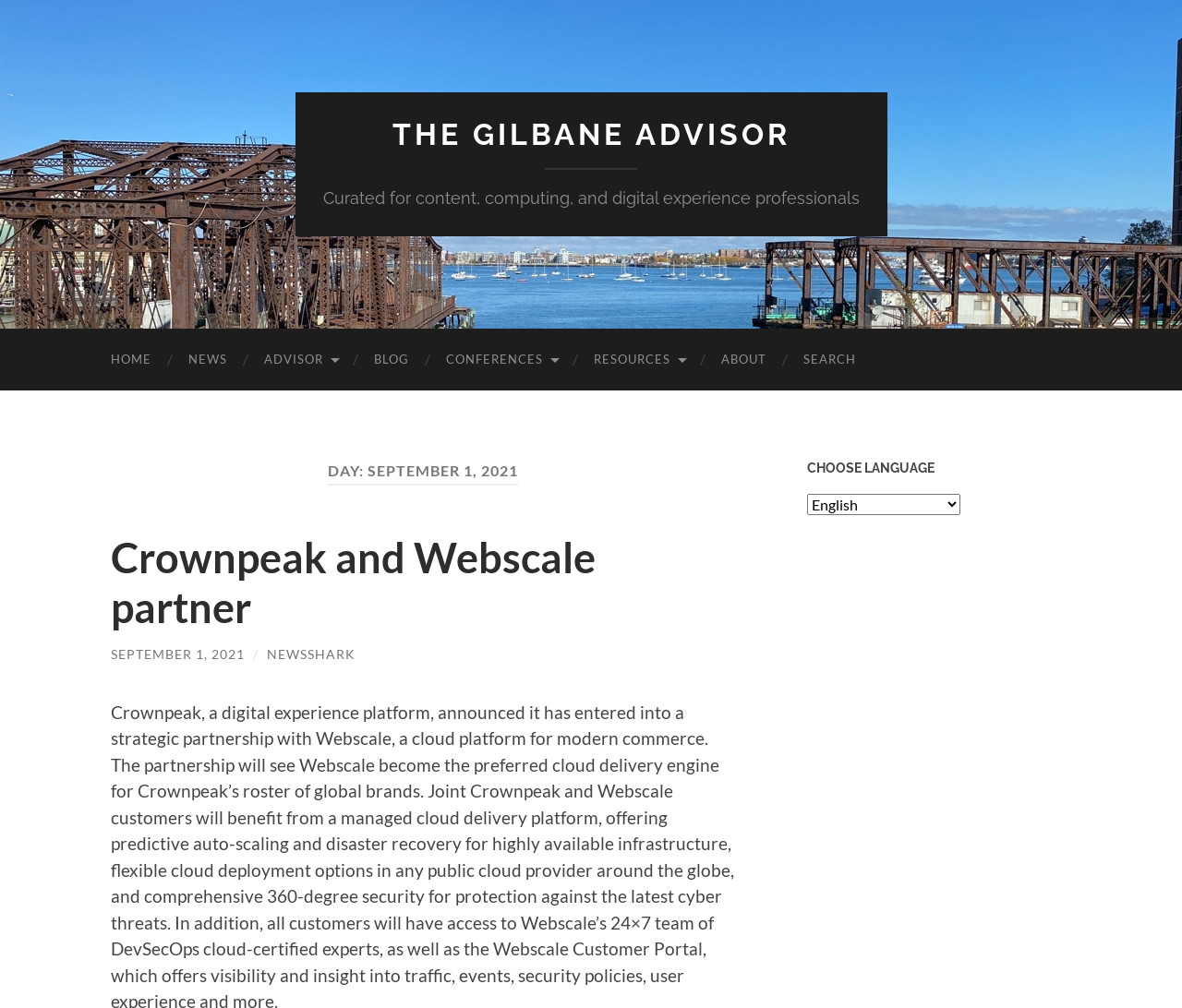Find the bounding box coordinates for the UI element whose description is: "September 1, 2021". The coordinates should be four float numbers between 0 and 1, in the format [left, top, right, bottom].

[0.094, 0.641, 0.207, 0.657]